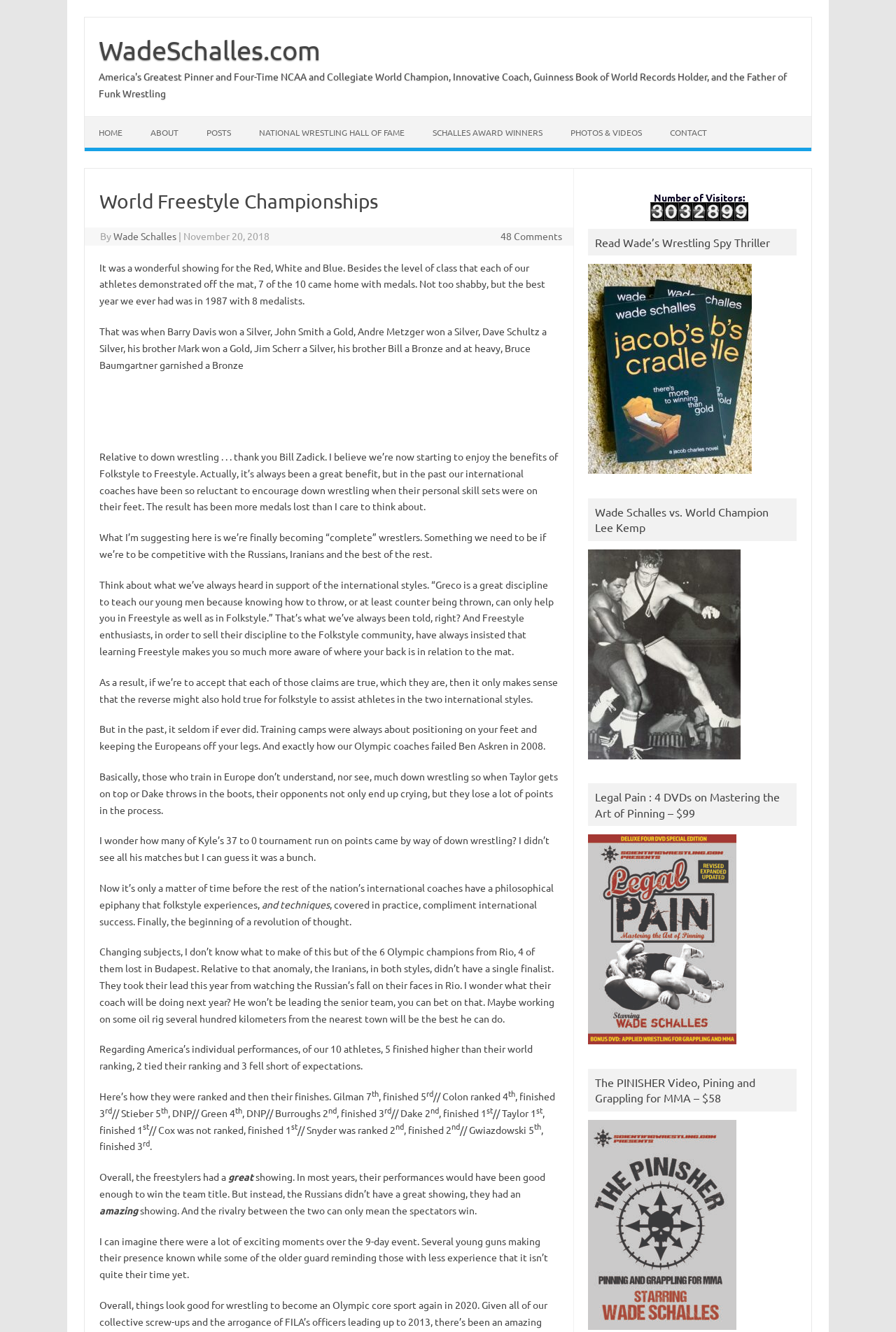Use a single word or phrase to answer this question: 
How many medalists did the US have in 1987?

8